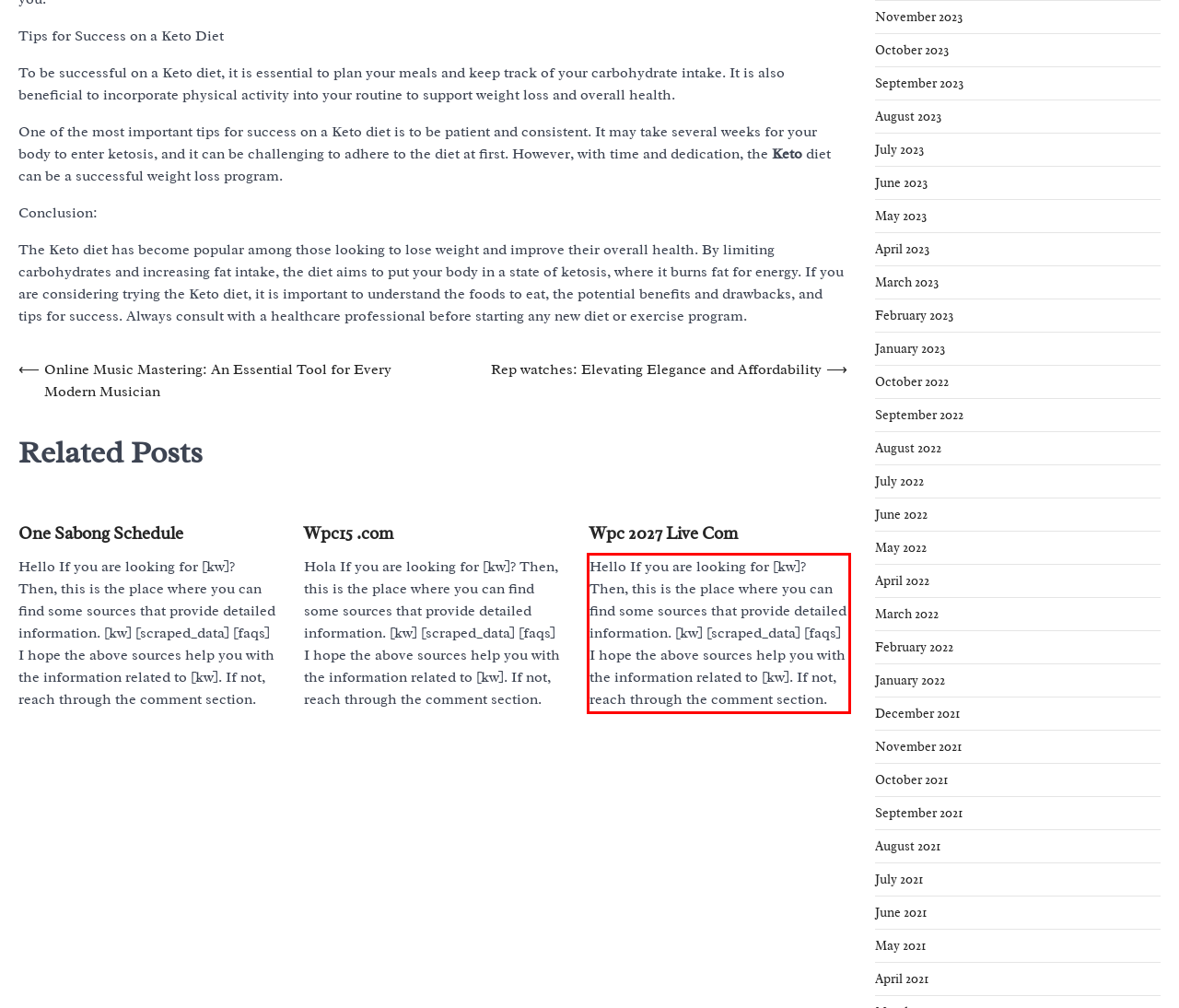Please perform OCR on the text within the red rectangle in the webpage screenshot and return the text content.

Hello If you are looking for [kw]? Then, this is the place where you can find some sources that provide detailed information. [kw] [scraped_data] [faqs] I hope the above sources help you with the information related to [kw]. If not, reach through the comment section.